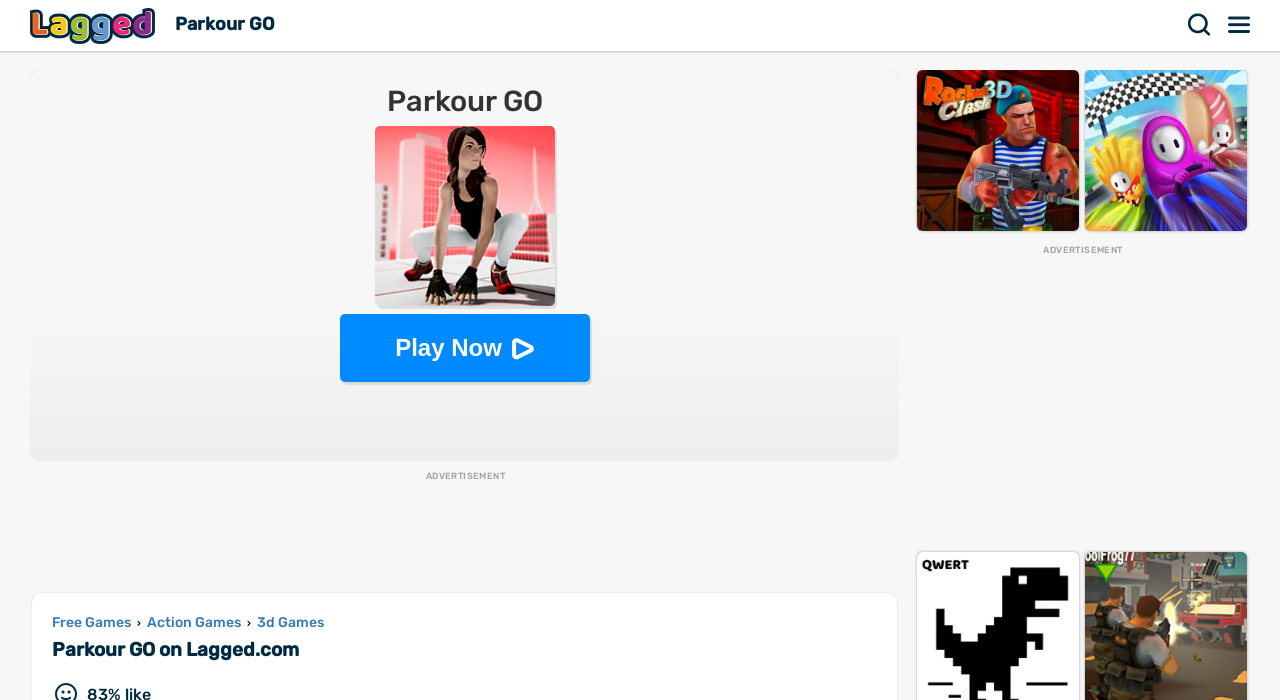Identify the bounding box coordinates of the specific part of the webpage to click to complete this instruction: "Visit the 'Lagged' website".

[0.023, 0.0, 0.125, 0.073]